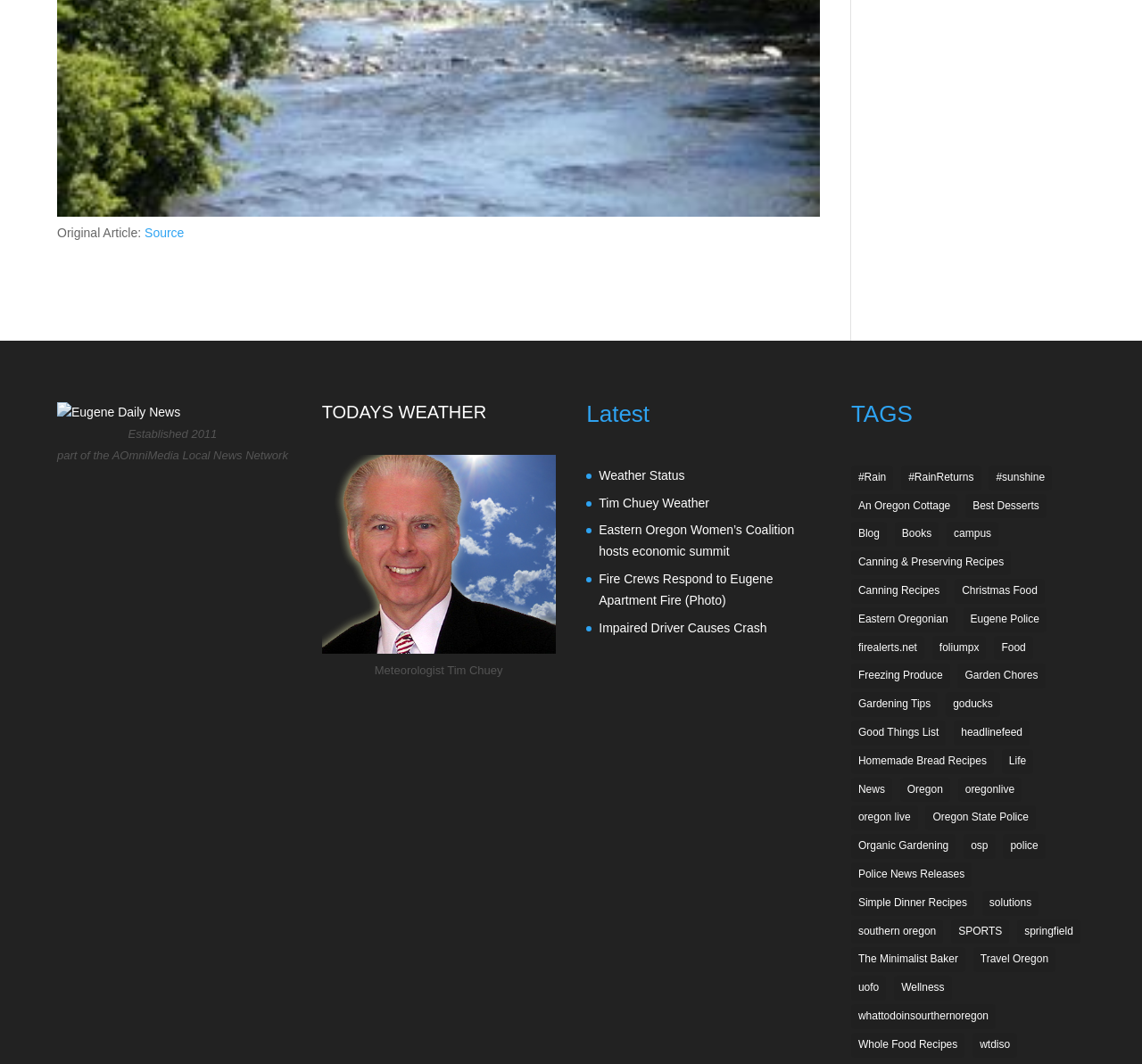Determine the bounding box coordinates of the UI element that matches the following description: "foliumpx". The coordinates should be four float numbers between 0 and 1 in the format [left, top, right, bottom].

[0.816, 0.597, 0.864, 0.621]